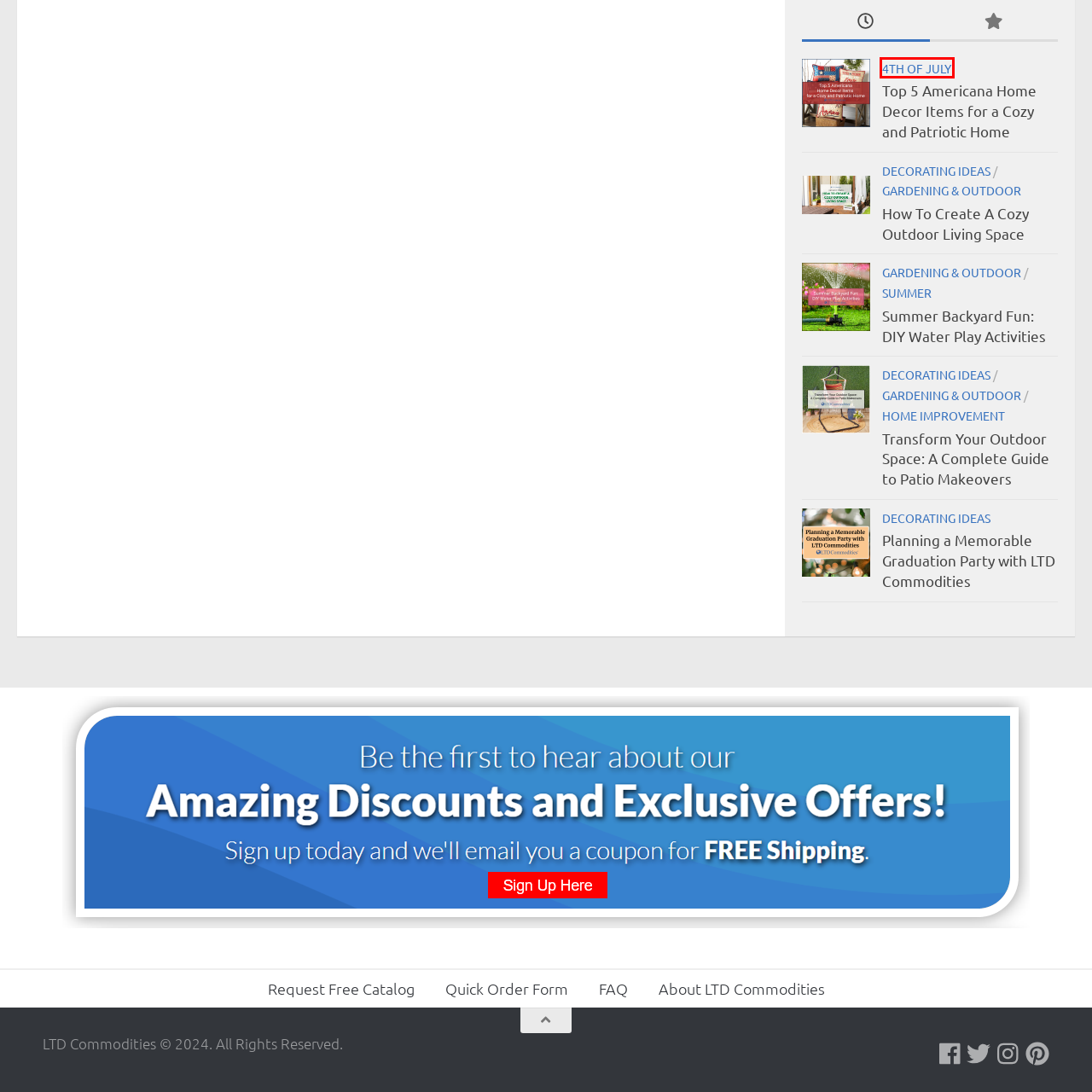You are looking at a screenshot of a webpage with a red bounding box around an element. Determine the best matching webpage description for the new webpage resulting from clicking the element in the red bounding box. Here are the descriptions:
A. Gardening & Outdoor Archives | LTD Commodities
B. Planning a Memorable Graduation Party with LTD Commodities
C. Transform Your Outdoor Space: Ultimate Patio Makeover Guide
D. Americana Home Décor Top 5 Items for a Cozy and Patriotic Home
E. Summer Archives | LTD Commodities
F. 4th Of July Archives | LTD Commodities
G. How To Create A Cozy Outdoor Living Space | LTD Commodities
H. Decorating Ideas Archives | LTD Commodities

F